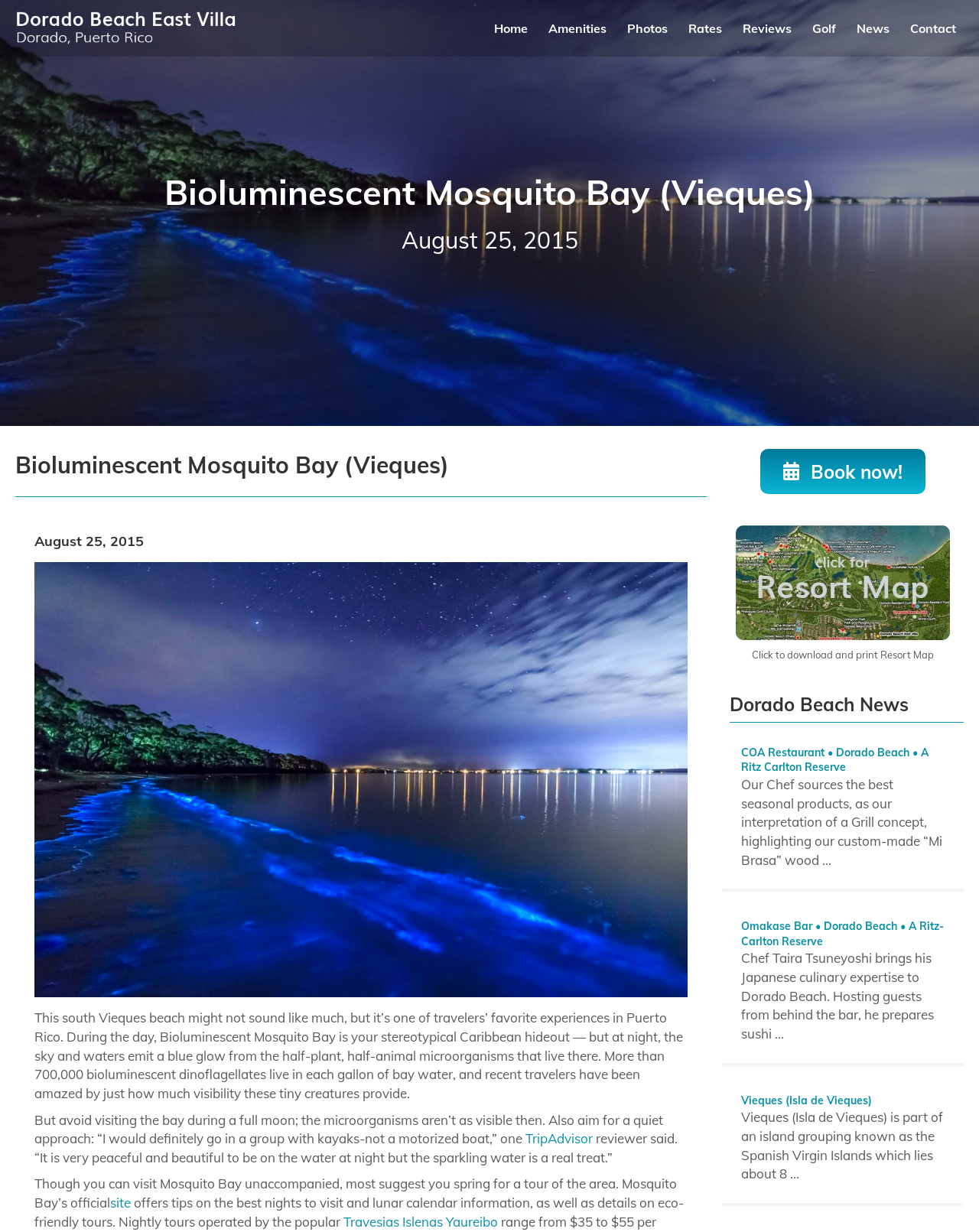Answer this question using a single word or a brief phrase:
What is the name of the restaurant mentioned on the webpage?

COA Restaurant